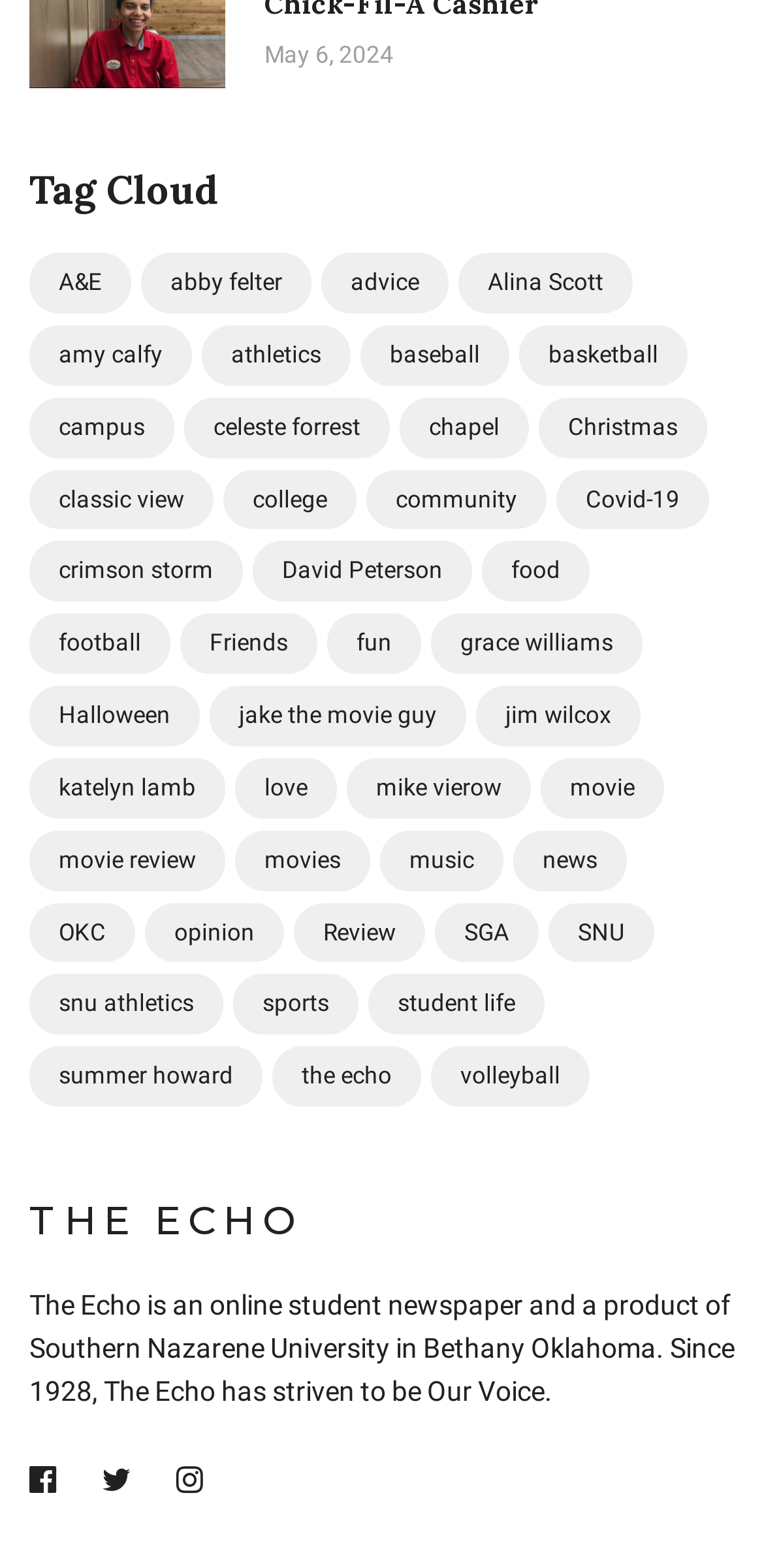What is the purpose of The Echo?
Please craft a detailed and exhaustive response to the question.

The purpose of The Echo is described in the static text element at the bottom of the webpage, which states that The Echo has striven to be 'Our Voice' since 1928.